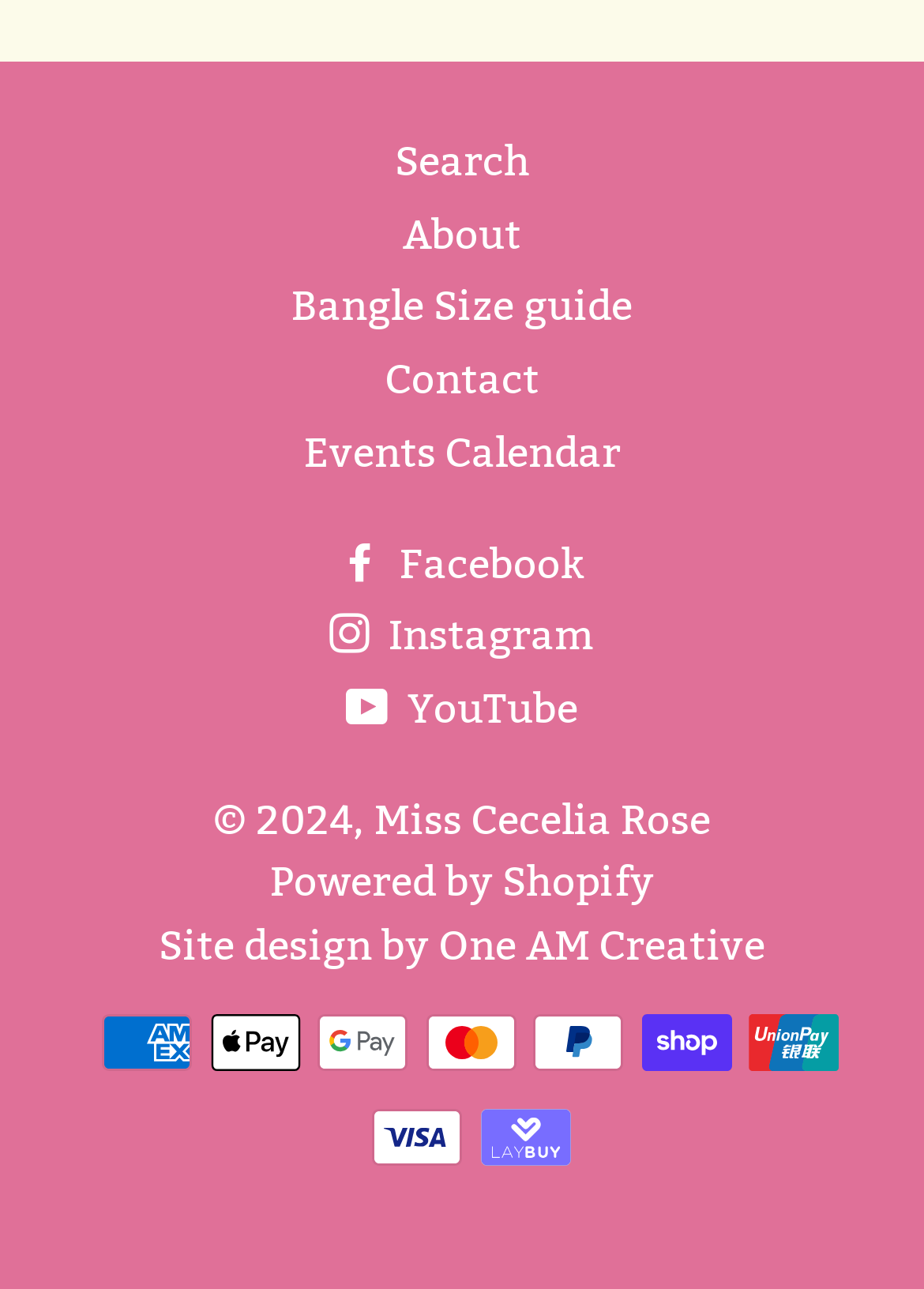Locate the bounding box coordinates of the segment that needs to be clicked to meet this instruction: "Learn about the website".

[0.436, 0.163, 0.564, 0.201]